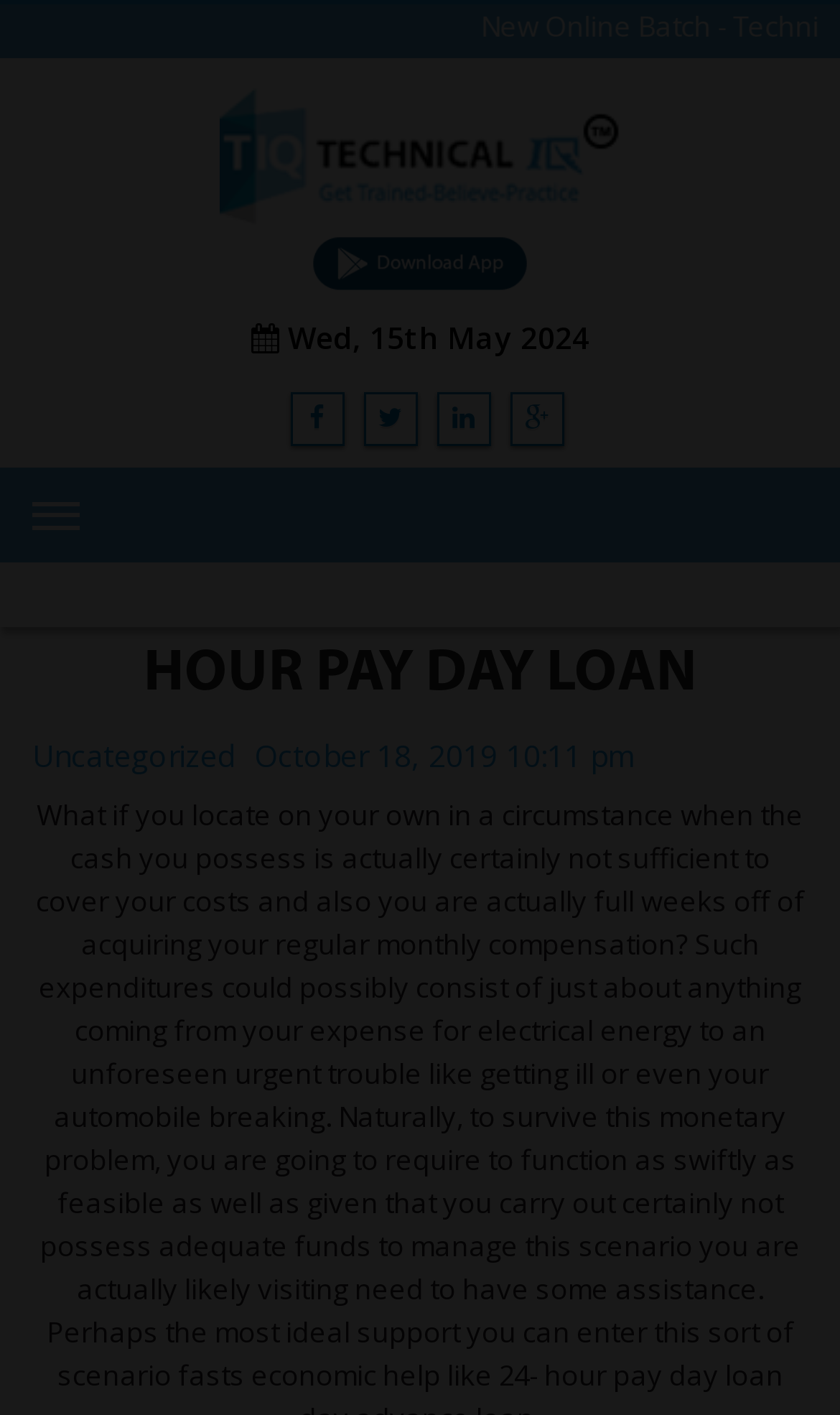What is the date of the latest article?
Please give a detailed answer to the question using the information shown in the image.

I found the date of the latest article by looking at the StaticText element with the content 'October 18, 2019 10:11 pm'.